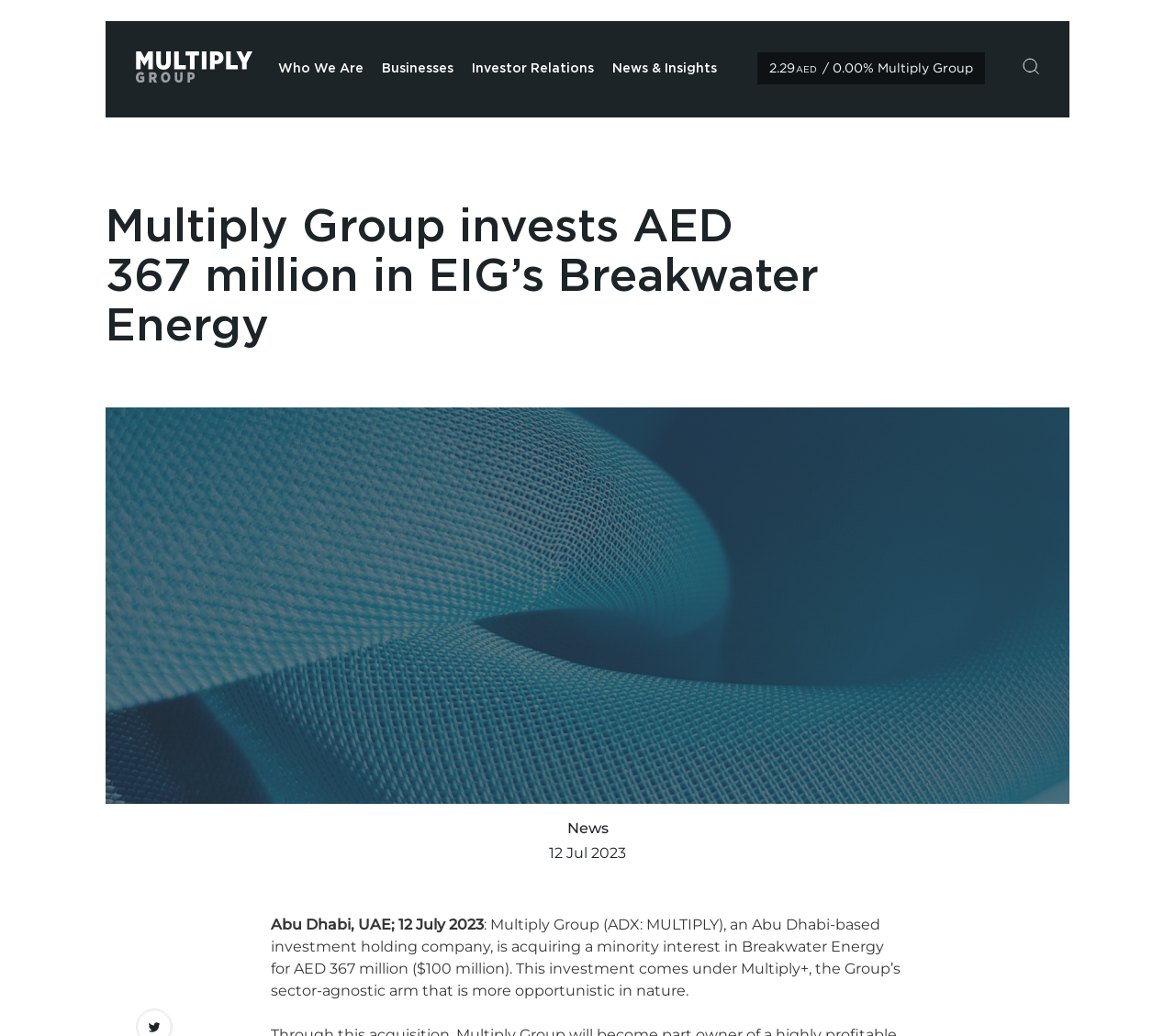Determine the bounding box coordinates of the UI element described below. Use the format (top-left x, top-left y, bottom-right x, bottom-right y) with floating point numbers between 0 and 1: Investor Relations

[0.402, 0.058, 0.505, 0.072]